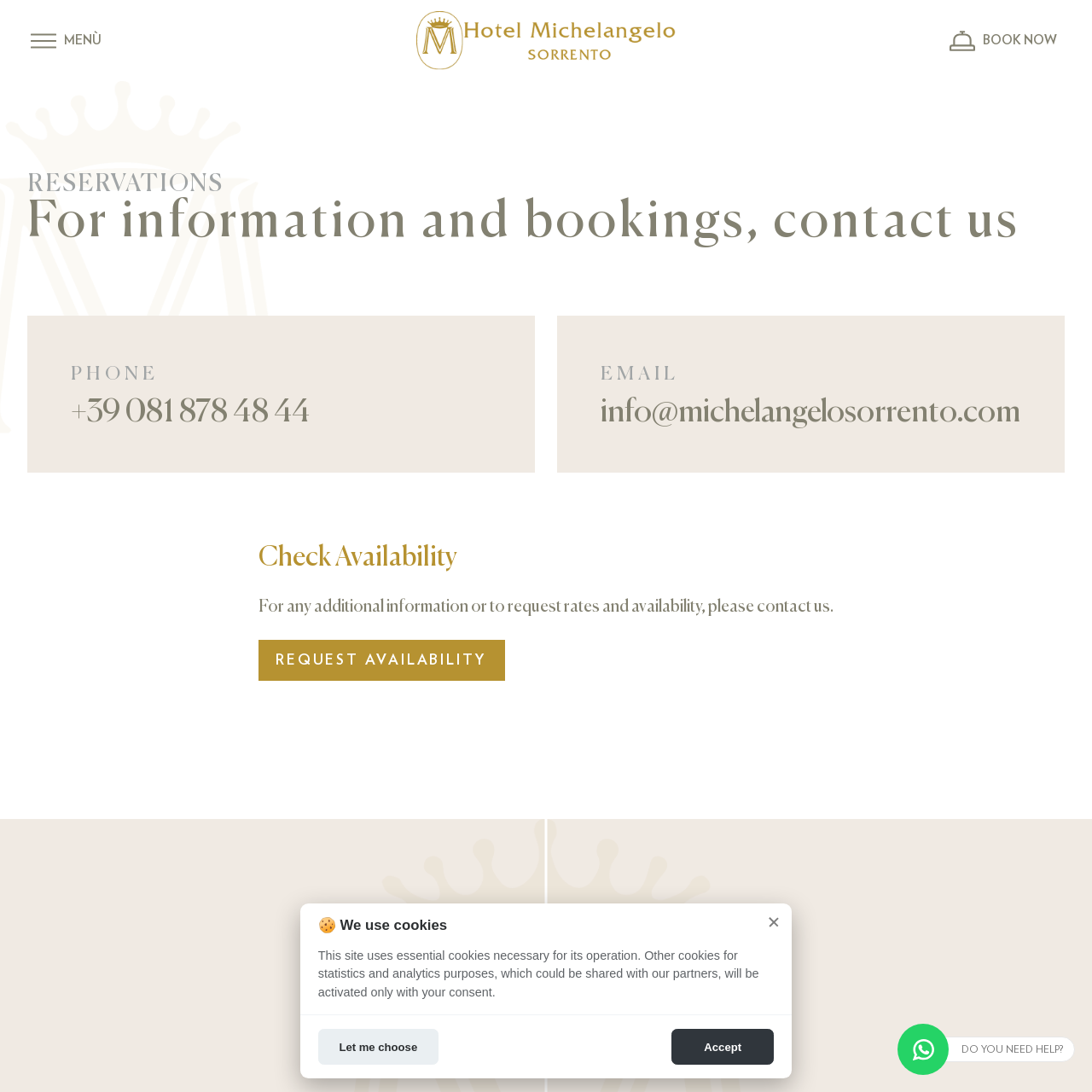Bounding box coordinates are specified in the format (top-left x, top-left y, bottom-right x, bottom-right y). All values are floating point numbers bounded between 0 and 1. Please provide the bounding box coordinate of the region this sentence describes: +39 081 878 48 44

[0.065, 0.364, 0.45, 0.392]